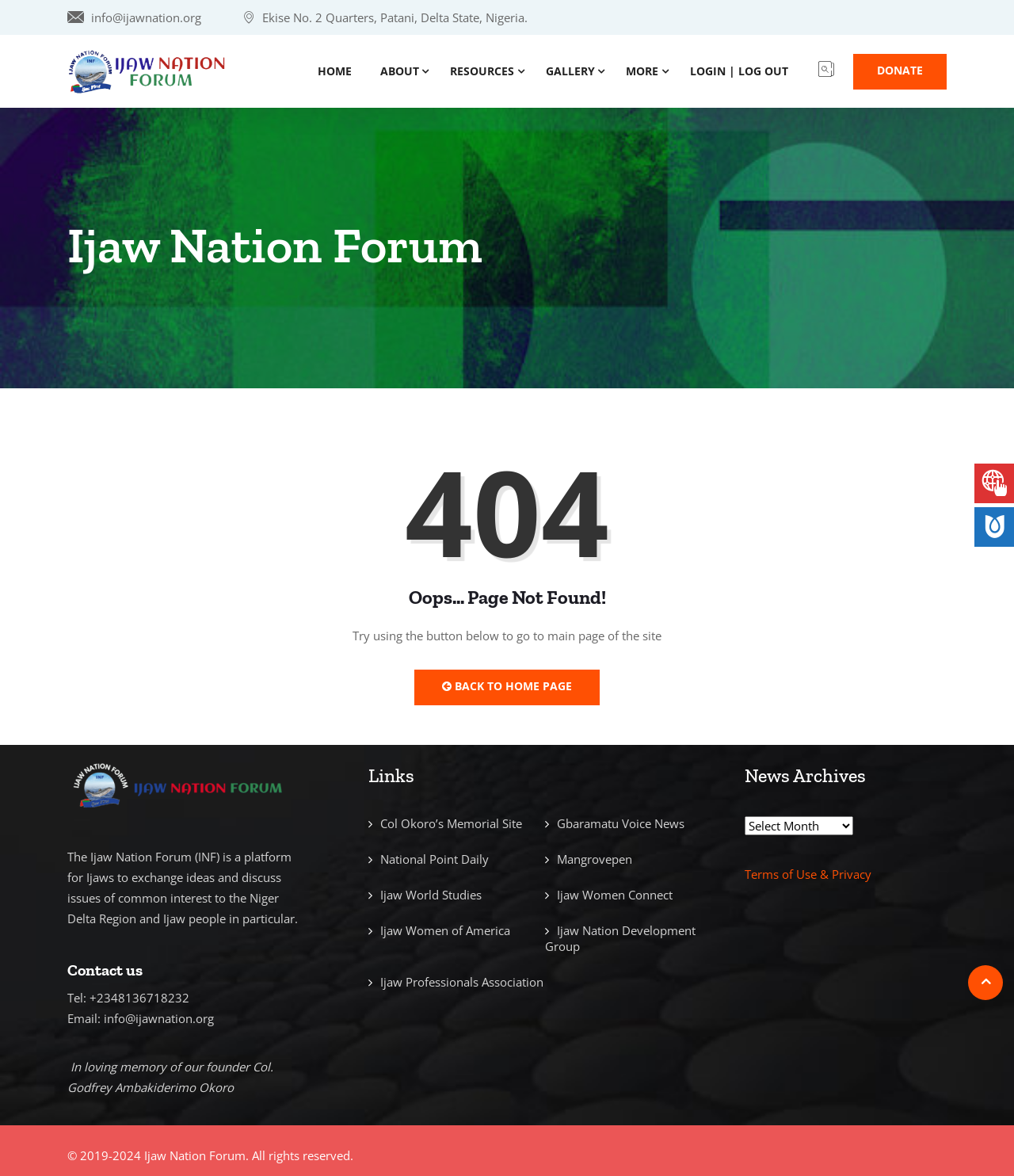Determine the bounding box for the described UI element: "Ijaw Nation Development Group".

[0.537, 0.784, 0.686, 0.811]